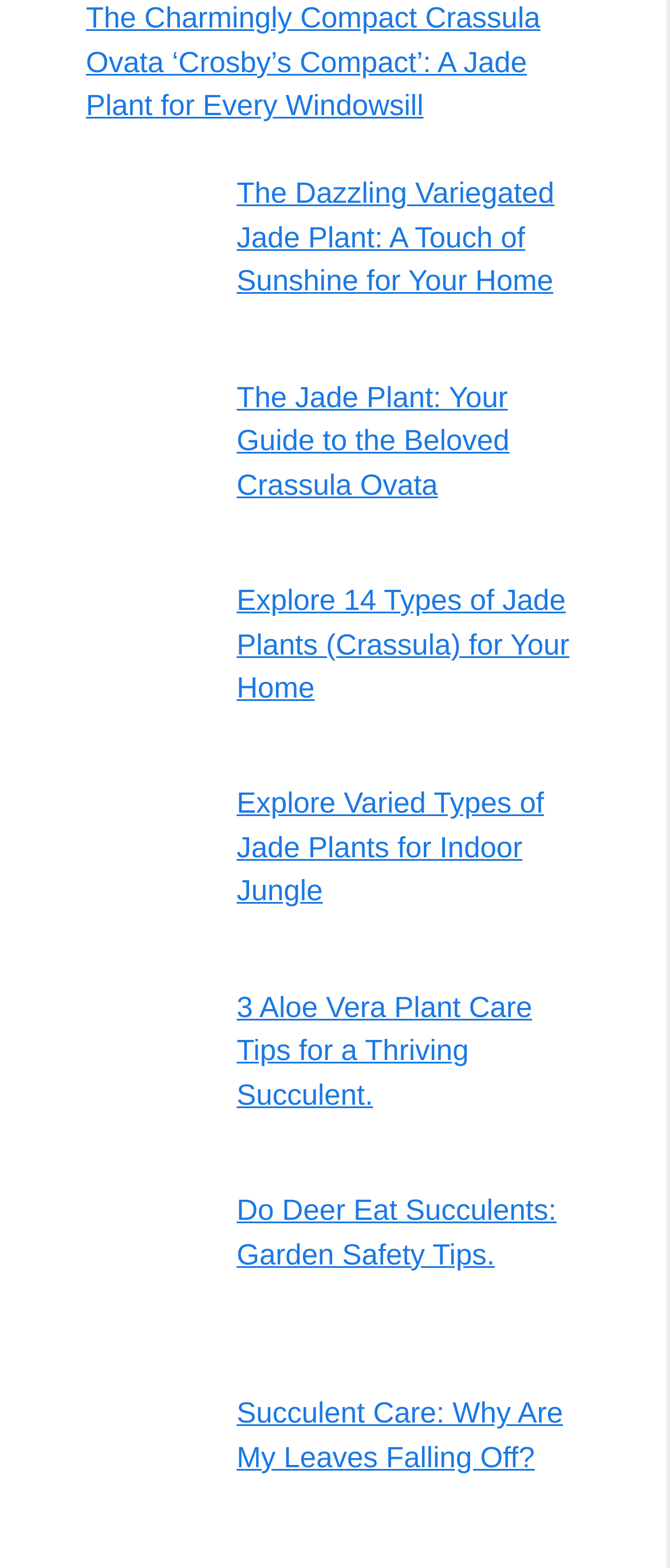How many images are on the webpage?
Use the screenshot to answer the question with a single word or phrase.

7